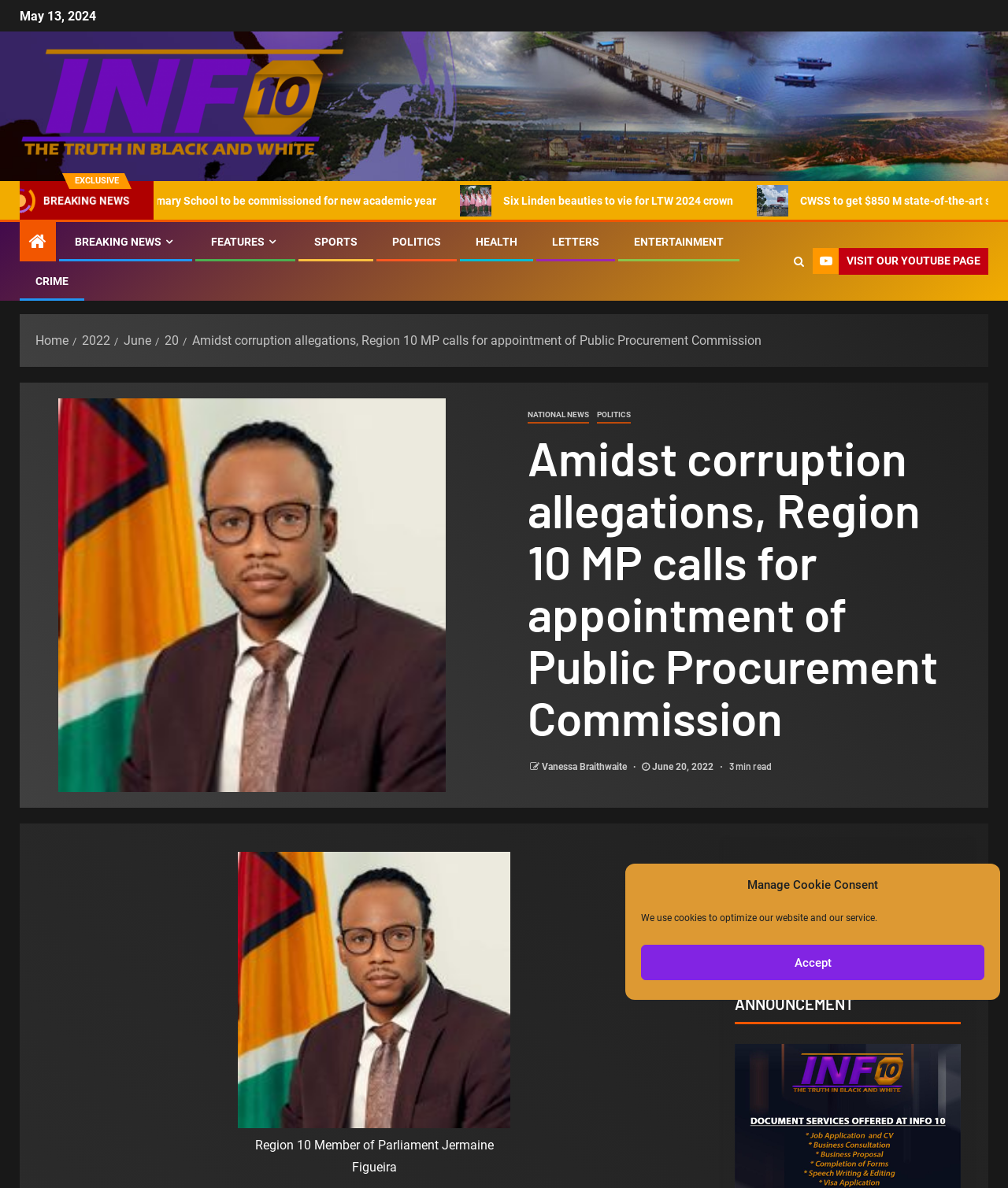Locate the bounding box of the UI element with the following description: "Letters".

[0.548, 0.198, 0.595, 0.209]